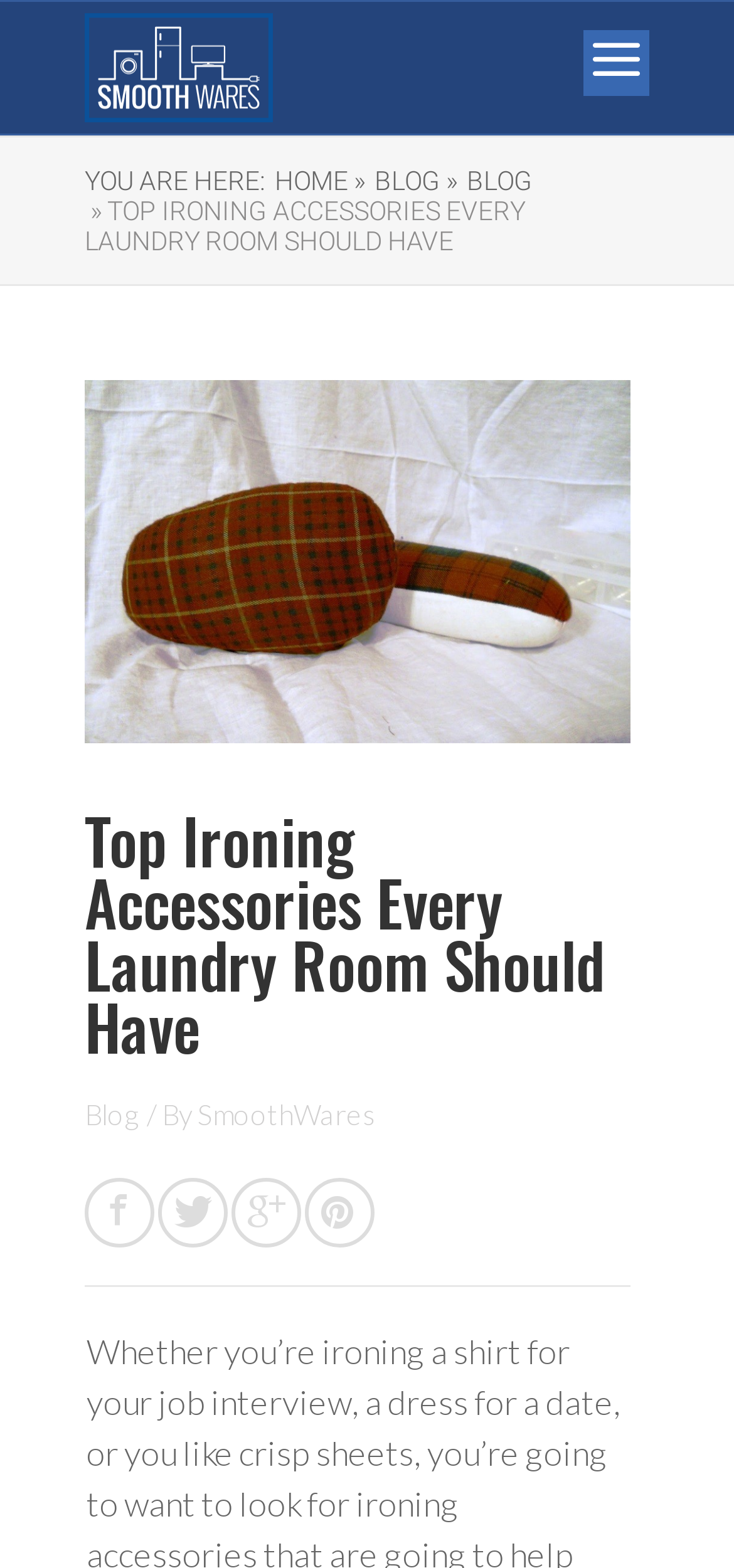Carefully examine the image and provide an in-depth answer to the question: What is the name of the website?

I determined the answer by looking at the top-left corner of the webpage, where I found a link with the text 'SmoothWares.com'.